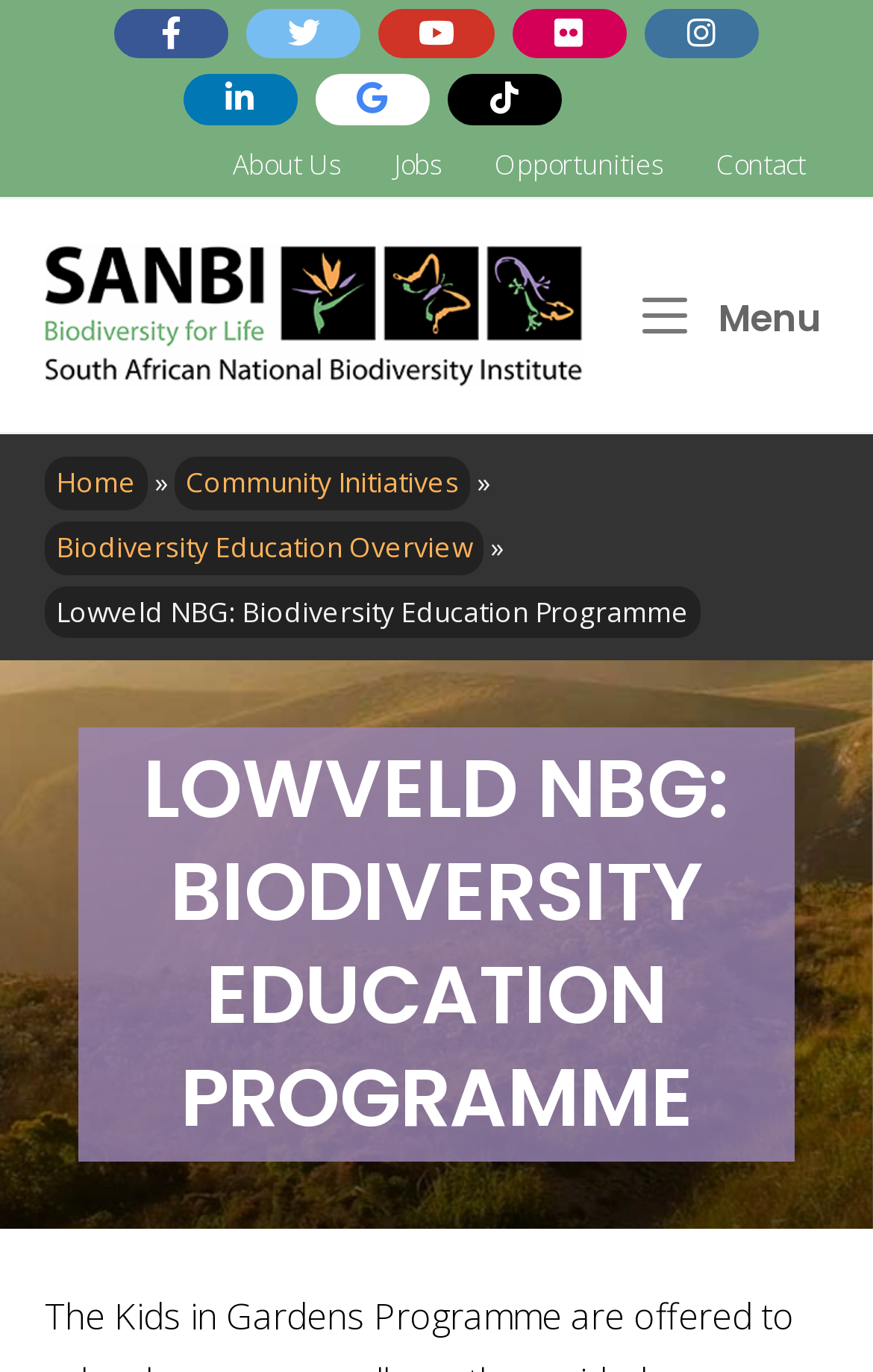Write an elaborate caption that captures the essence of the webpage.

The webpage is about the Lowveld NBG: Biodiversity Education Programme, which is part of the South African National Biodiversity Institute (SANBI). 

At the top of the page, there are social media links to SANBI's profiles on Facebook, Twitter, Youtube, Flickr, Instagram, Linkedin, Google, and Tiktok, aligned horizontally across the page. Below these links, there are navigation links to "About Us", "Jobs", "Opportunities", and "Contact" pages.

On the left side of the page, there is a menu with links to "Home", "Community Initiatives", and "Biodiversity Education Overview". A "Menu Menu" link is located at the top right corner of the page.

The main content of the page is headed by a large title "LOWVELD NBG: BIODIVERSITY EDUCATION PROGRAMME" in the middle of the page. Below this title, there is a brief description of the programme, which caters to school groups and other guided groups, specifically the Kids in Gardens Programme.